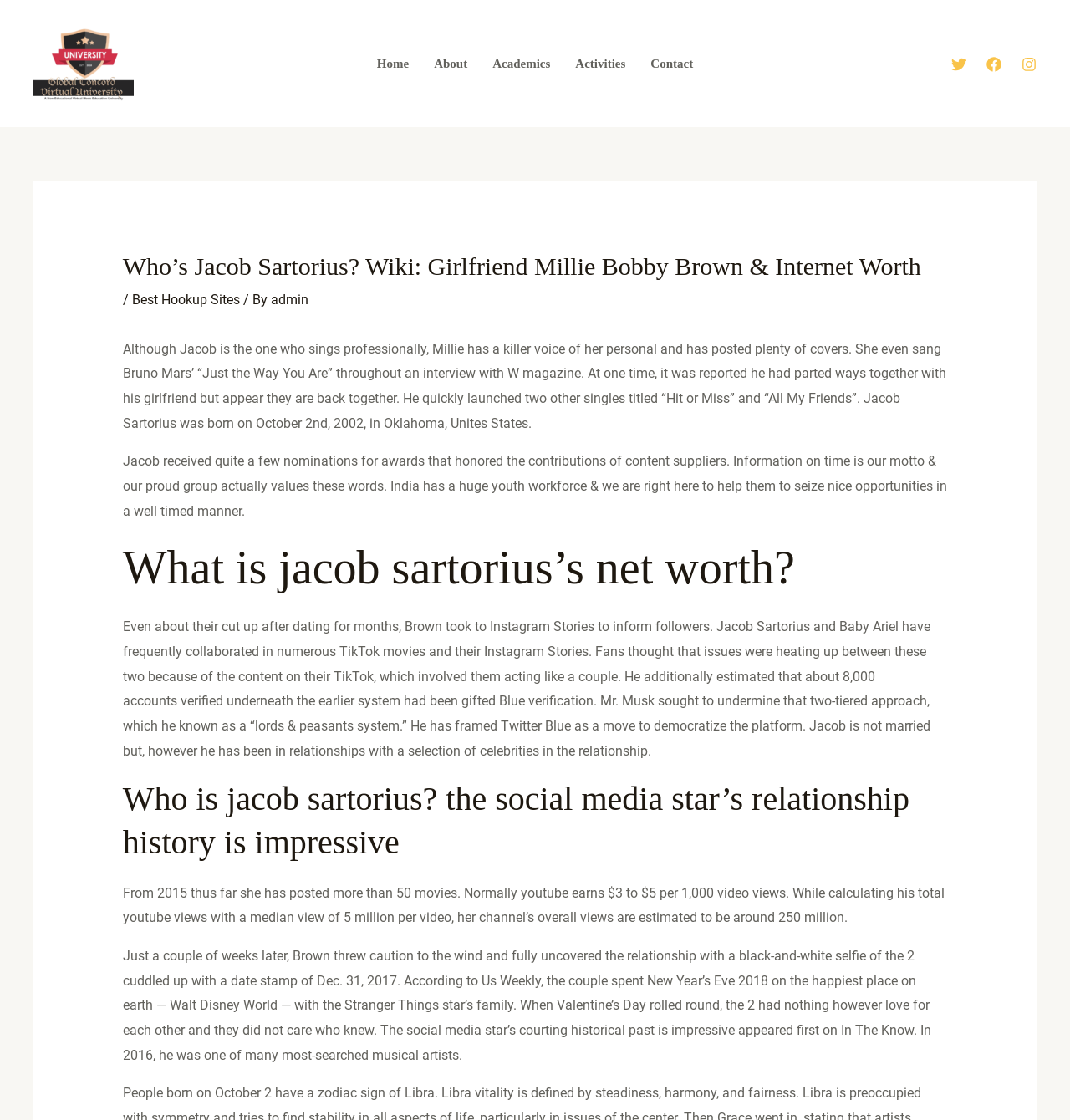How many social media links are present at the top-right corner of the webpage?
Refer to the image and provide a one-word or short phrase answer.

3